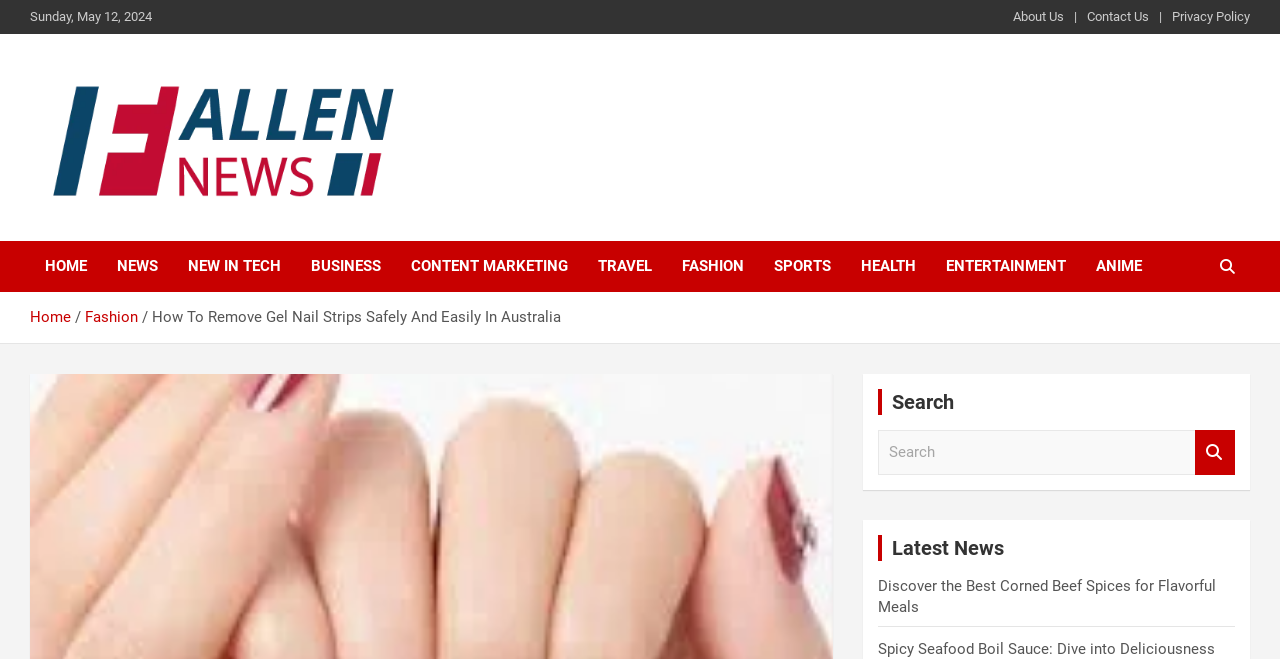Identify and provide the main heading of the webpage.

How To Remove Gel Nail Strips Safely And Easily In Australia